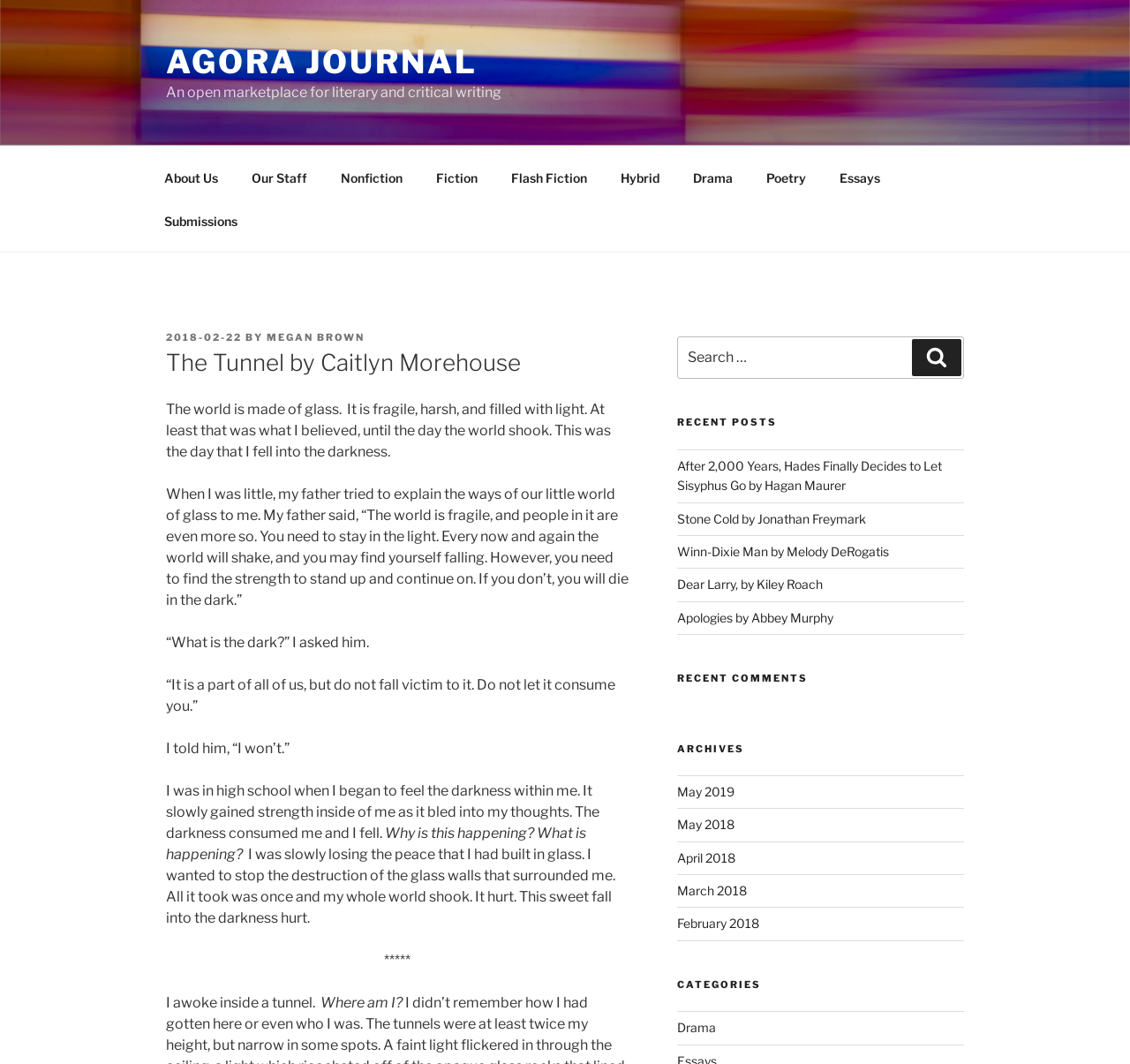Identify and provide the title of the webpage.

The Tunnel by Caitlyn Morehouse